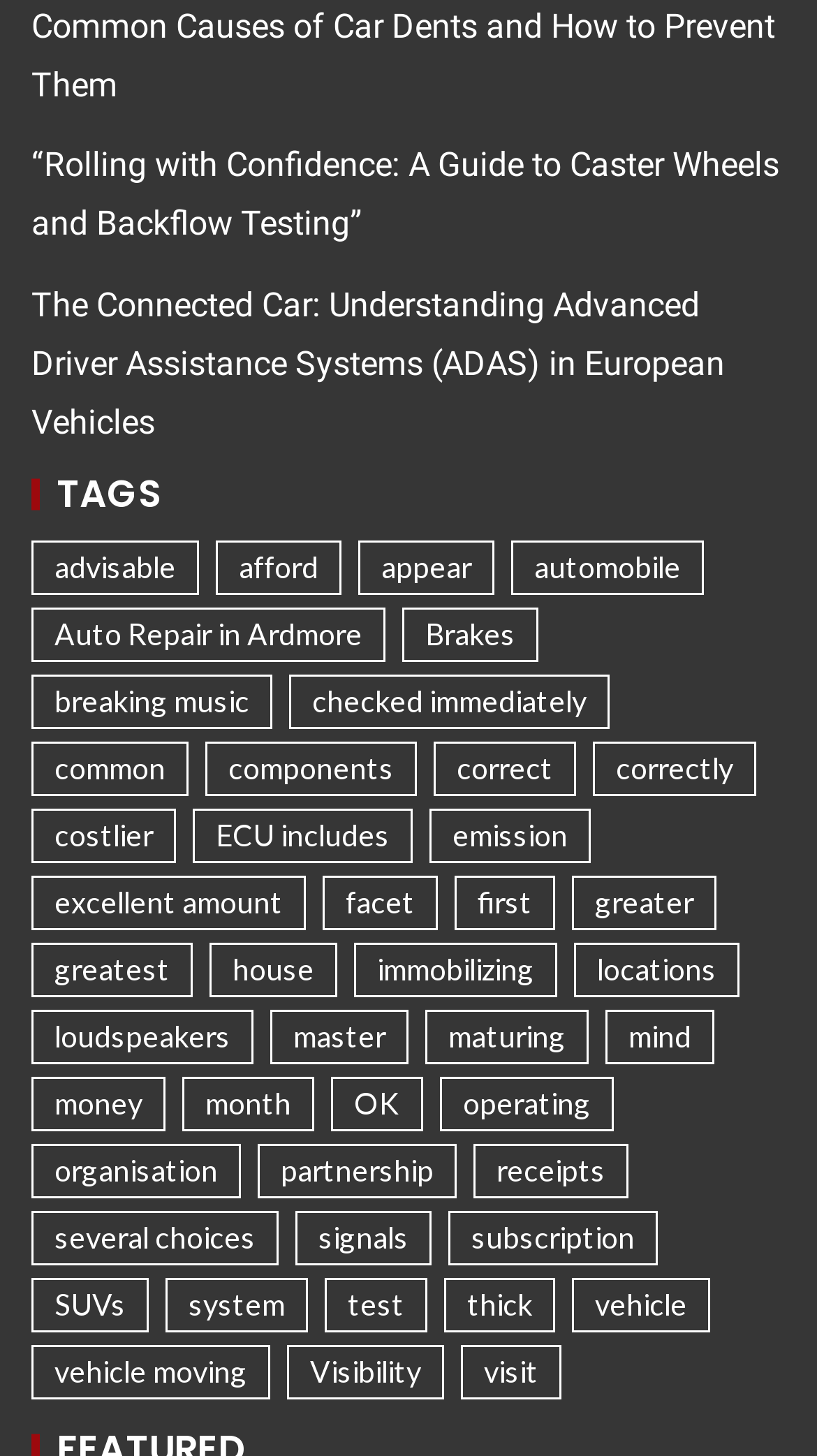Identify the bounding box coordinates of the region that should be clicked to execute the following instruction: "View articles tagged as advisable".

[0.038, 0.372, 0.244, 0.409]